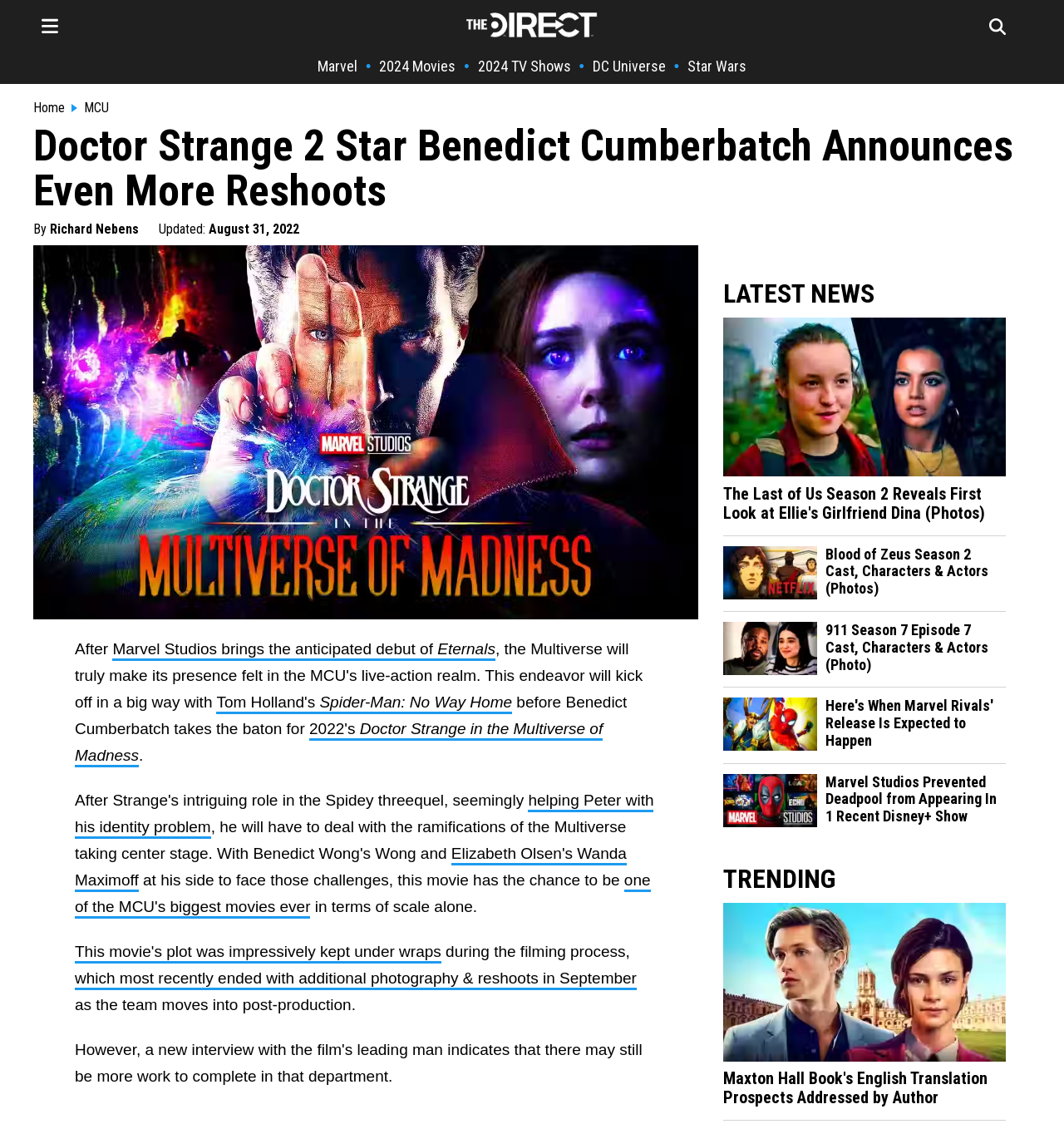Find the bounding box coordinates for the UI element that matches this description: "Home".

[0.031, 0.089, 0.061, 0.103]